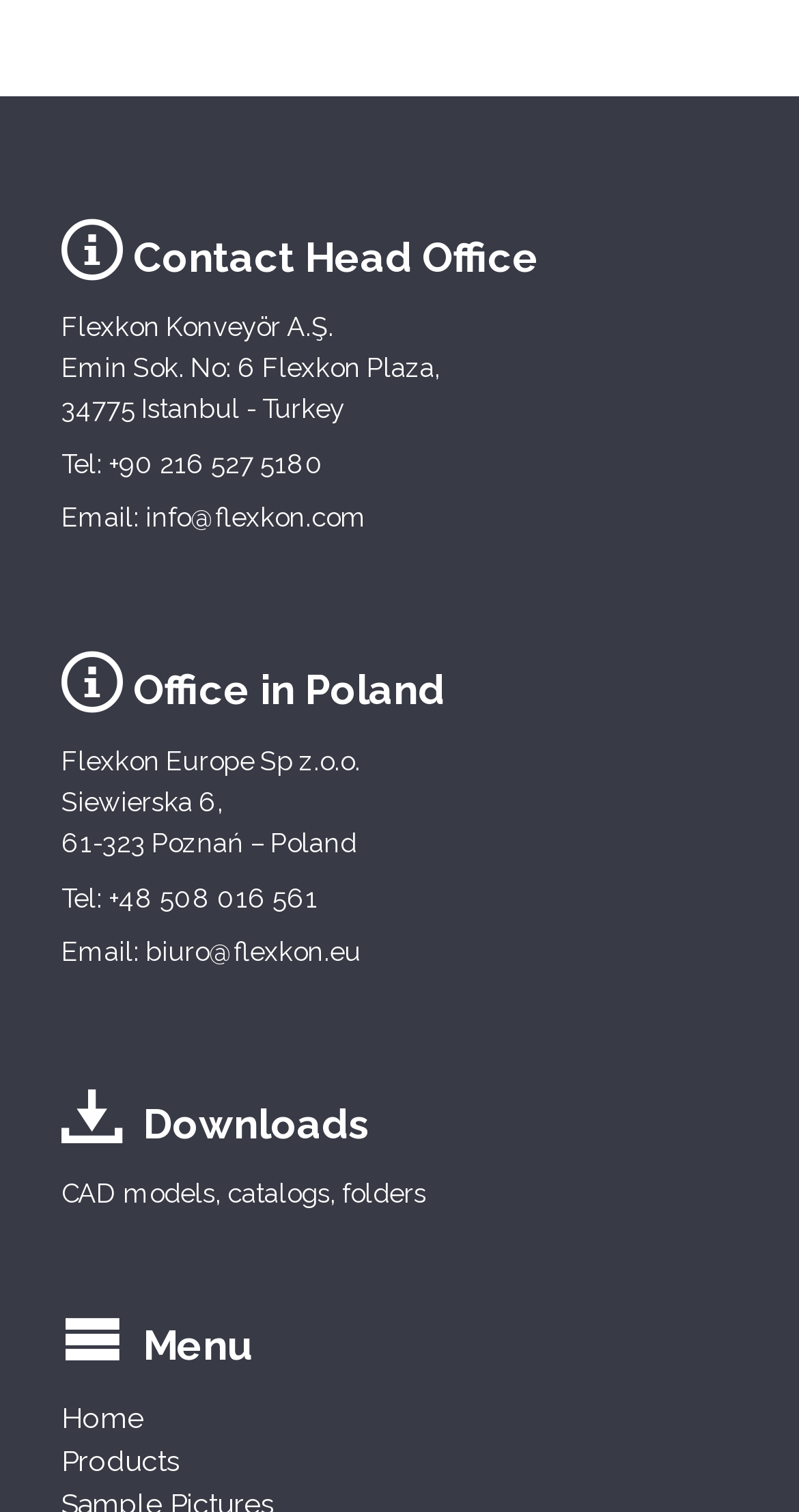What is the address of Flexkon Konveyör A.Ş.? Examine the screenshot and reply using just one word or a brief phrase.

Emin Sok. No: 6 Flexkon Plaza, 34775 Istanbul - Turkey